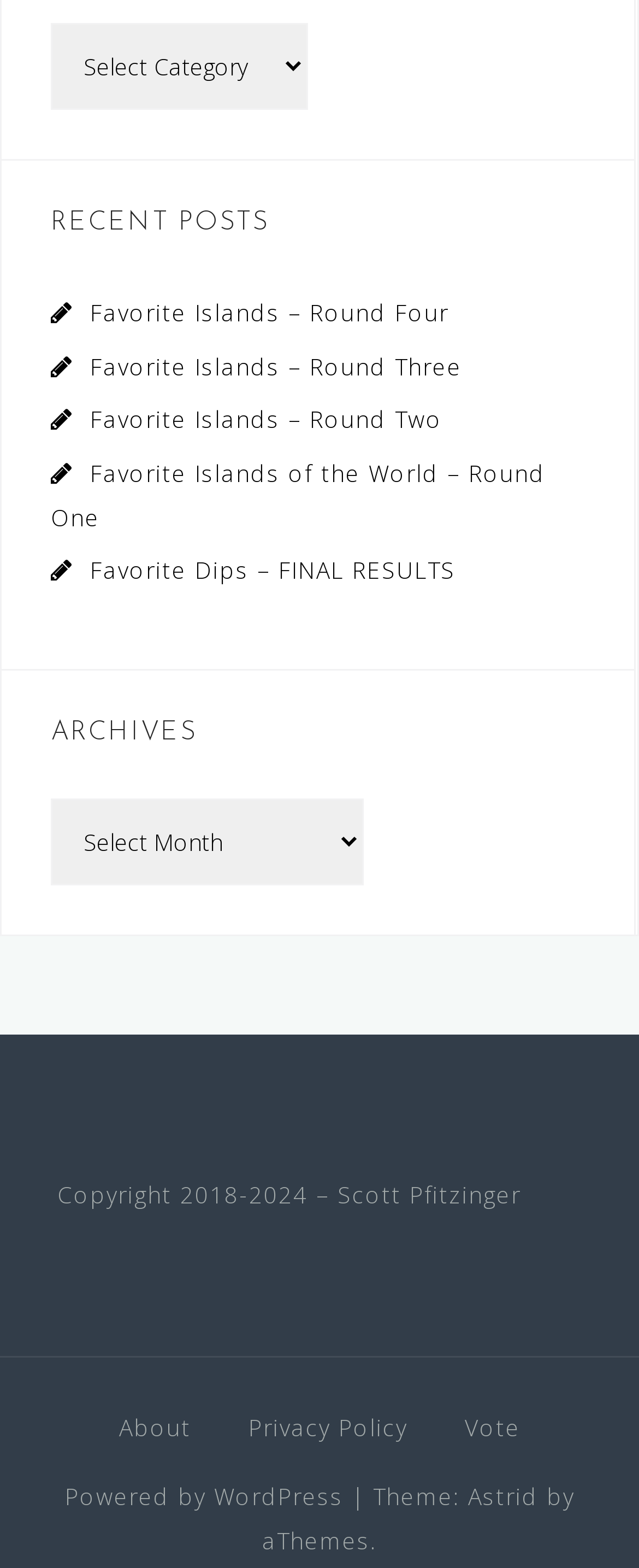Can you find the bounding box coordinates of the area I should click to execute the following instruction: "browse archives"?

[0.079, 0.509, 0.569, 0.564]